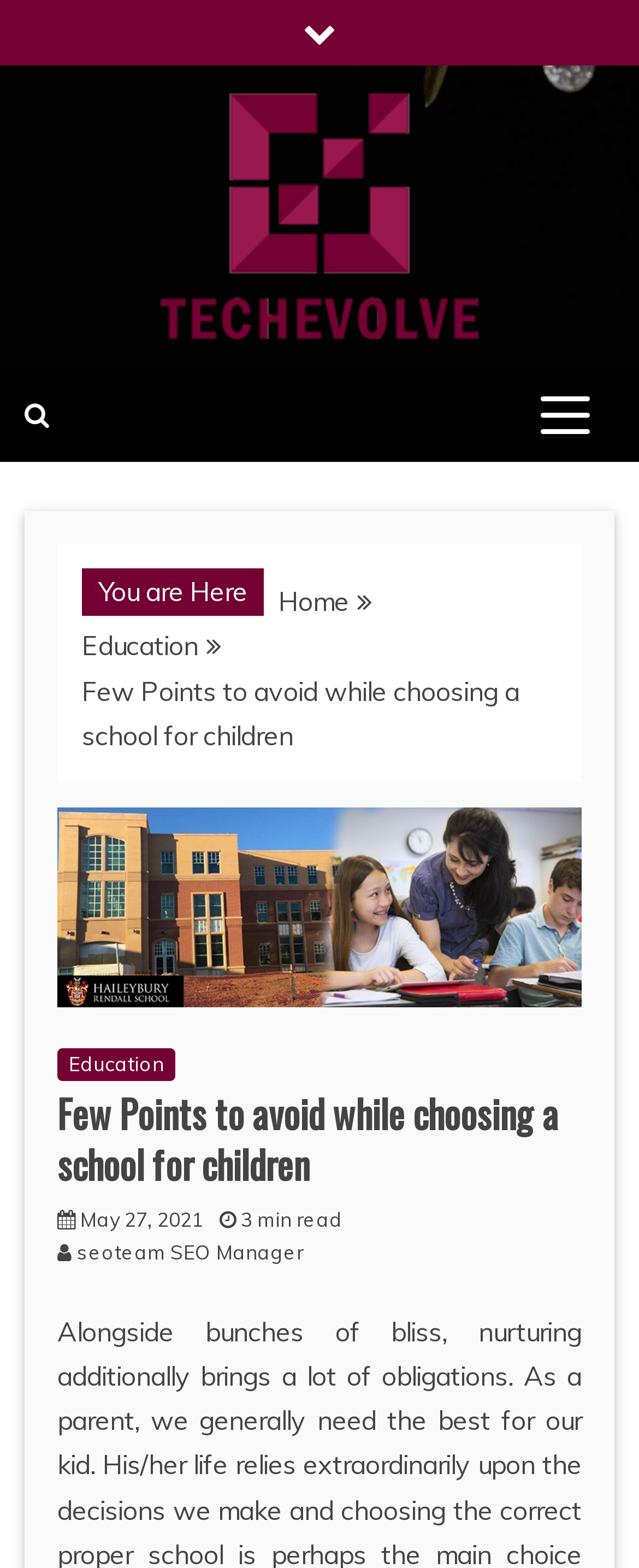When was the current article published?
Using the image as a reference, answer with just one word or a short phrase.

May 27, 2021